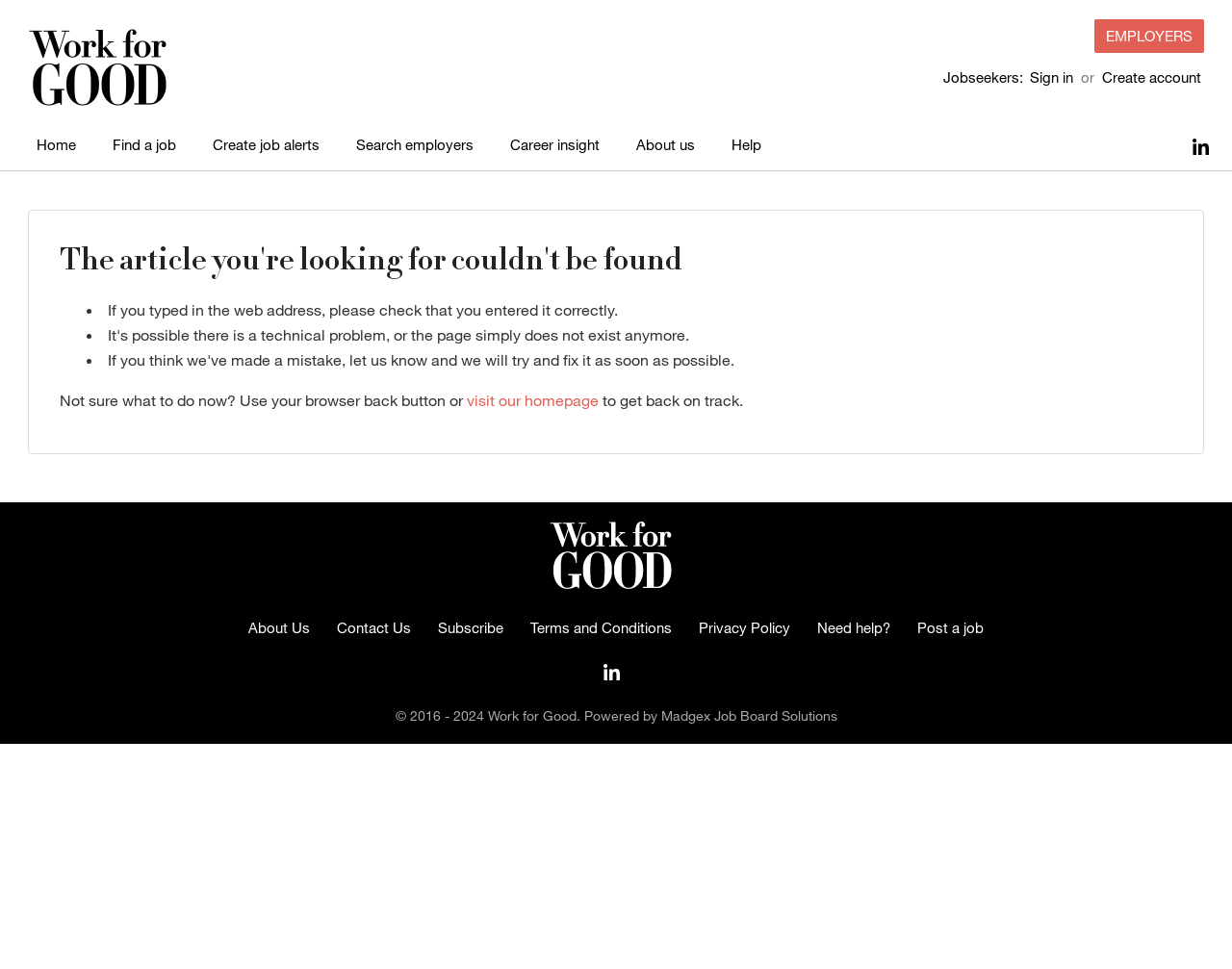Respond concisely with one word or phrase to the following query:
What is the error message on the page?

The article you're looking for couldn't be found